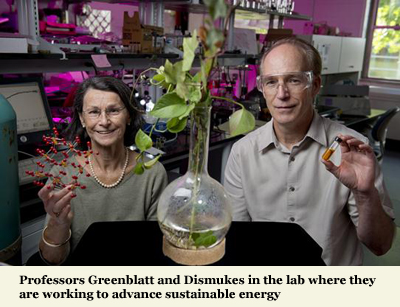Provide a brief response to the question using a single word or phrase: 
What are Professors Greenblatt and Dismukes researching?

Sustainable energy